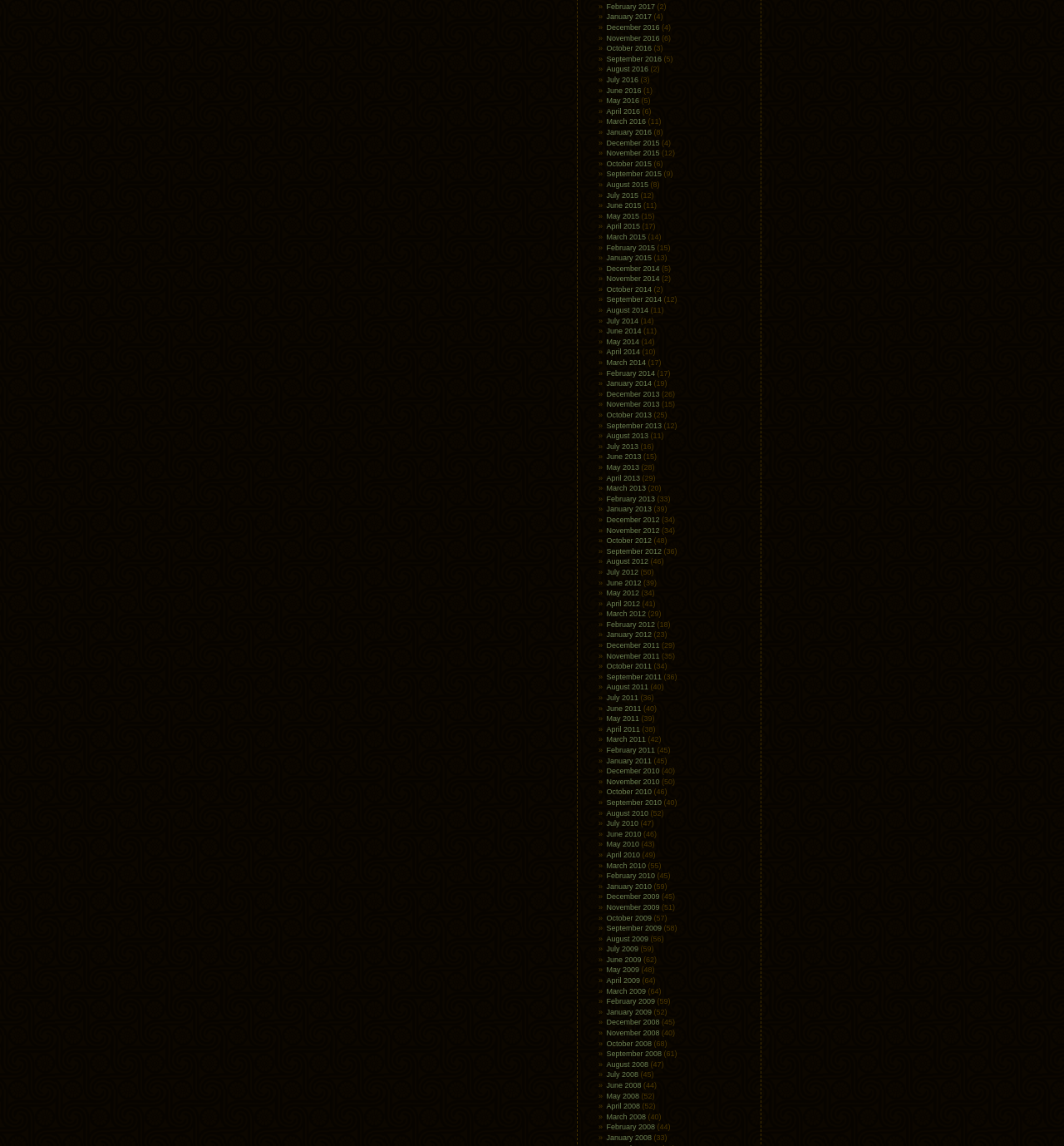Locate the bounding box coordinates of the area where you should click to accomplish the instruction: "Shop Now".

None